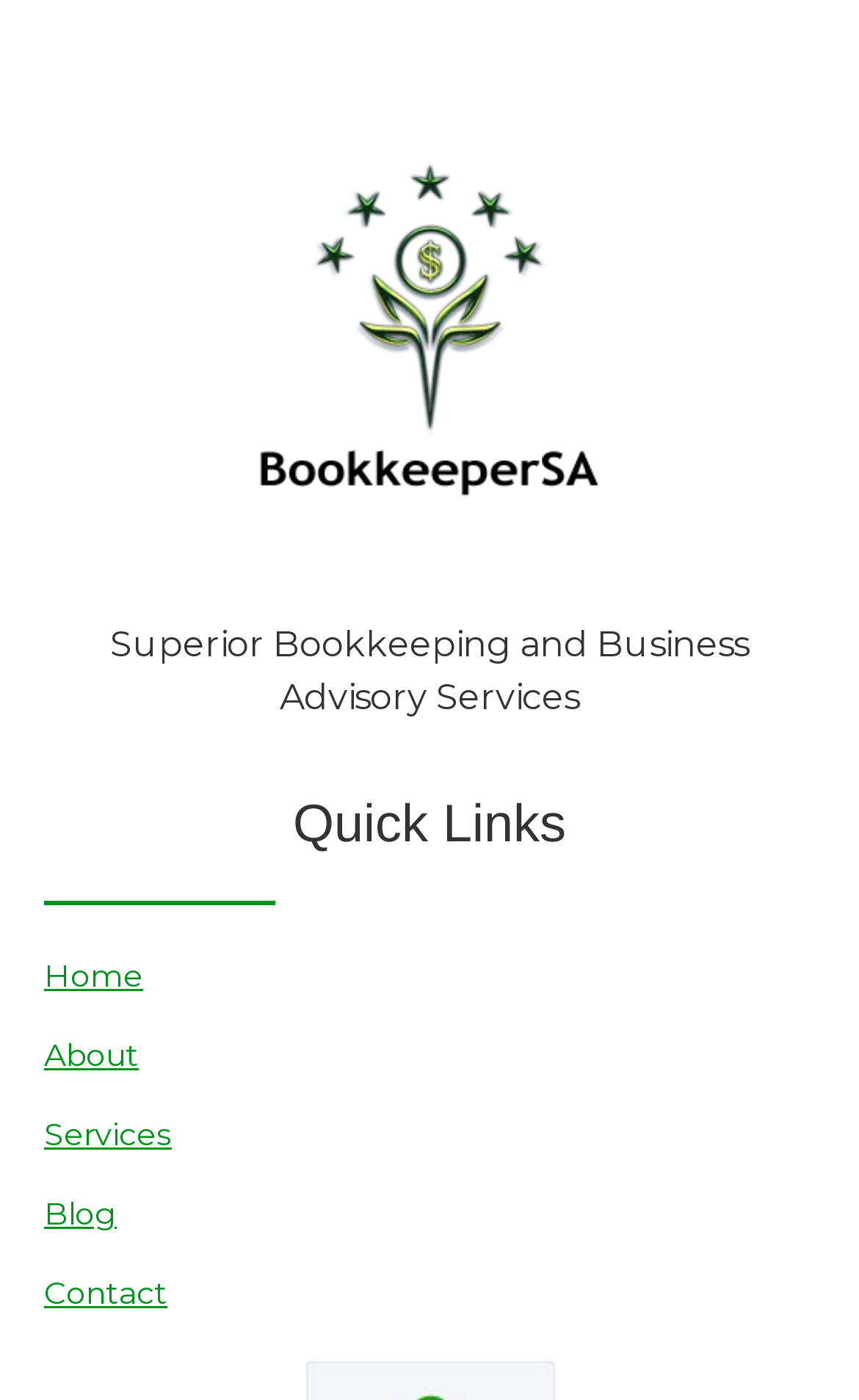Find the bounding box of the UI element described as: "Services". The bounding box coordinates should be given as four float values between 0 and 1, i.e., [left, top, right, bottom].

[0.051, 0.794, 0.949, 0.827]